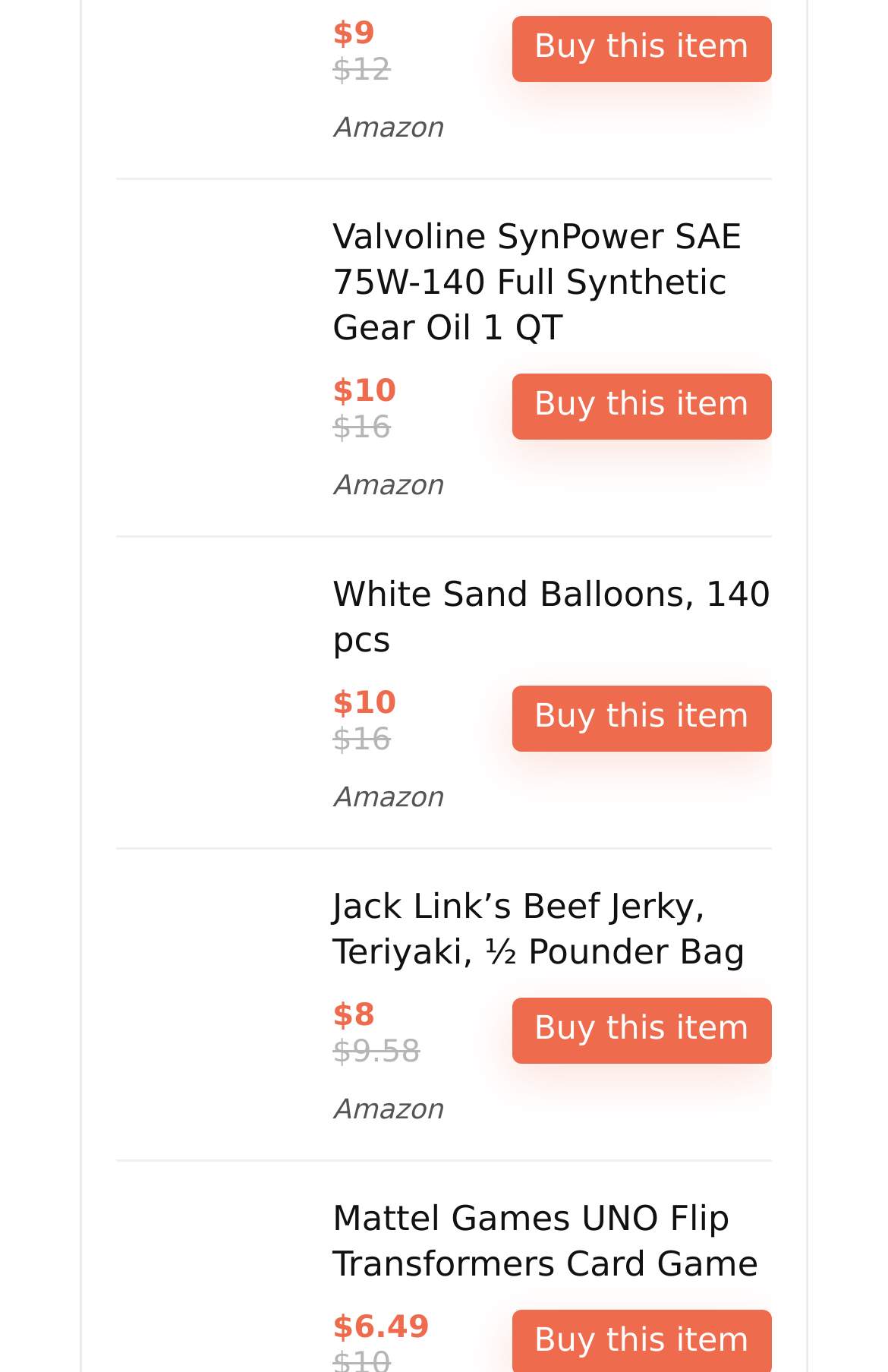Using the information in the image, give a comprehensive answer to the question: 
How many products have a price of $10?

I looked at the prices of all the products and found that two products have a price of $10: Valvoline SynPower SAE 75W-140 Full Synthetic Gear Oil 1 QT and White Sand Balloons, 140 pcs.